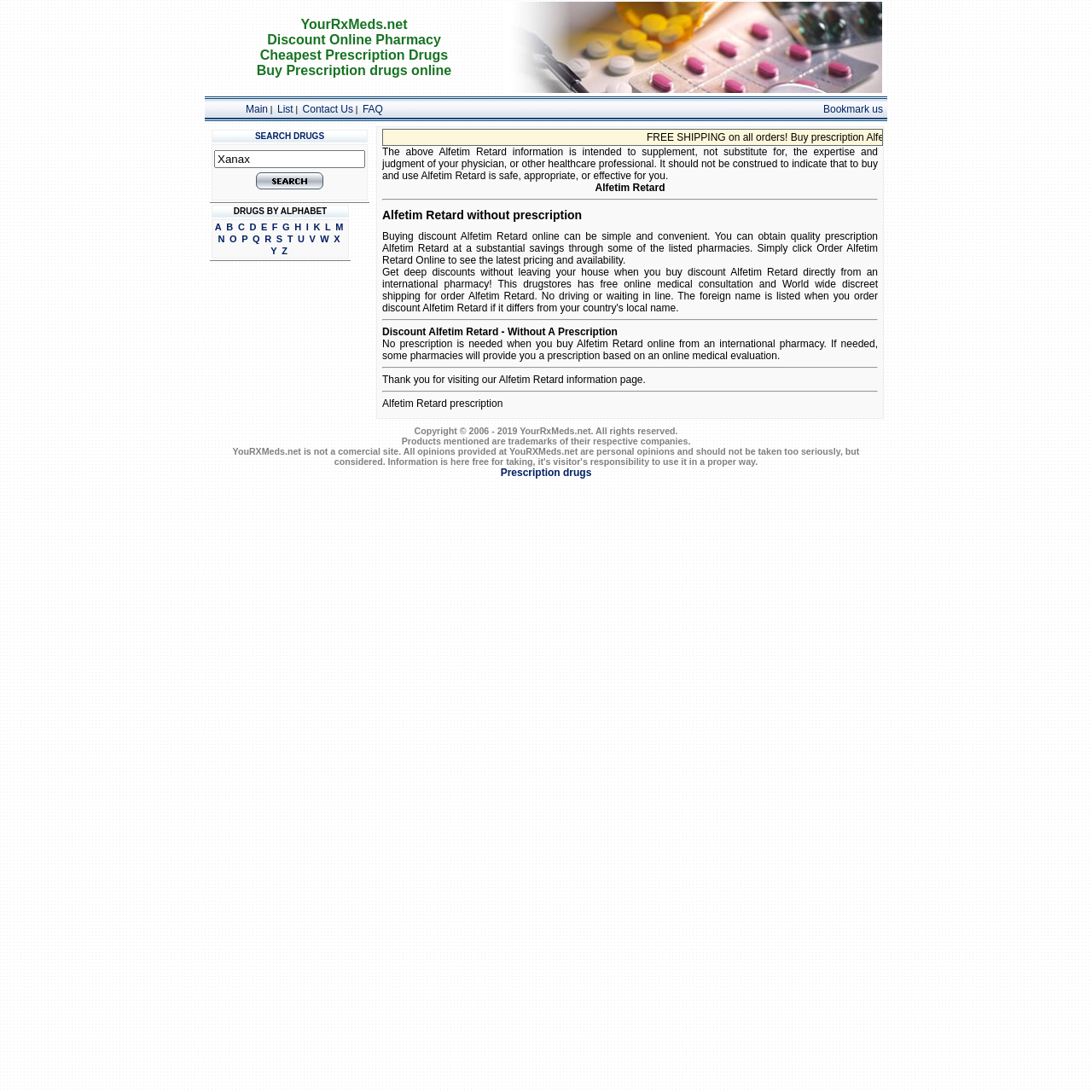Locate the bounding box coordinates of the element that needs to be clicked to carry out the instruction: "click on Bookmark us". The coordinates should be given as four float numbers ranging from 0 to 1, i.e., [left, top, right, bottom].

[0.754, 0.095, 0.809, 0.105]